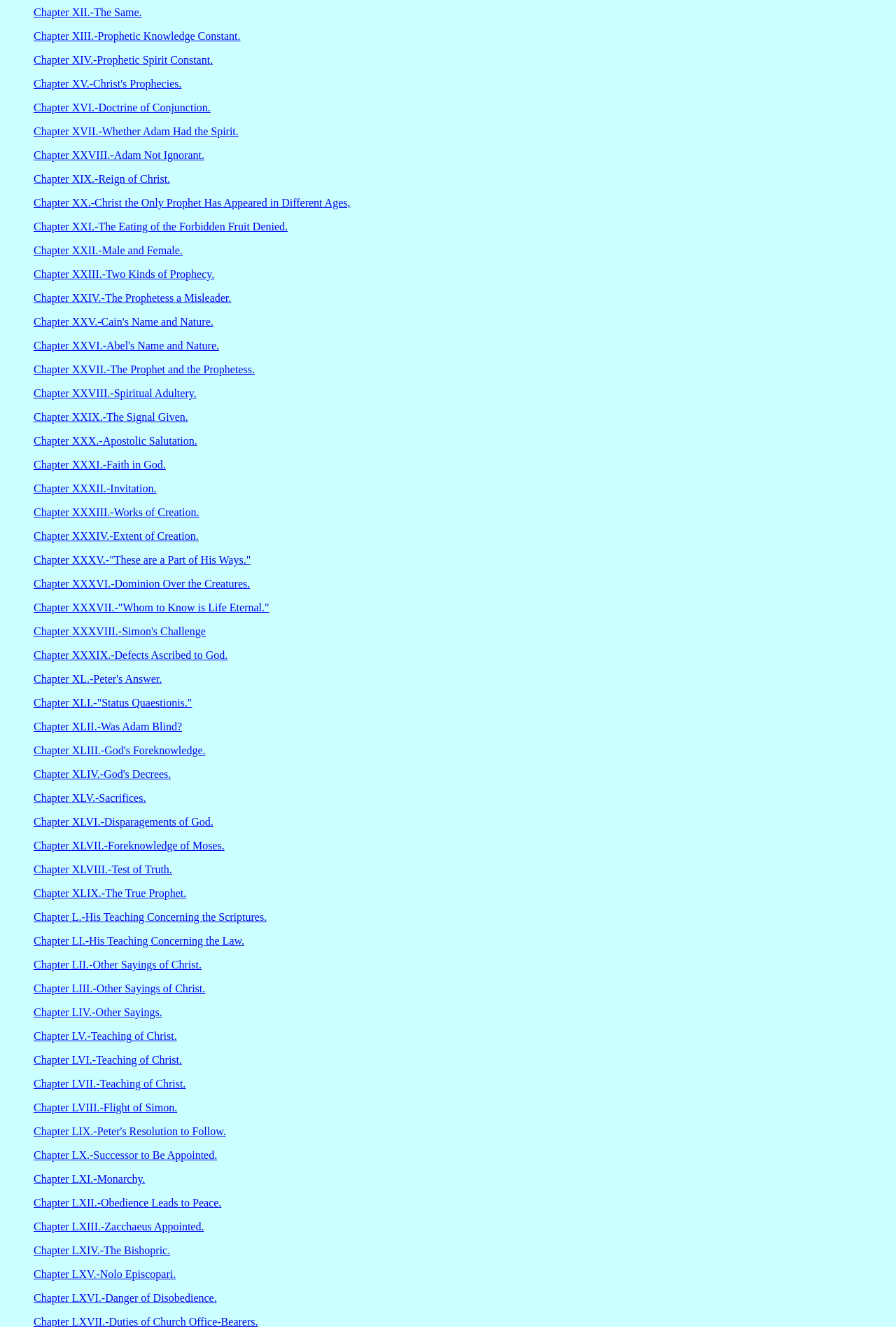Using the provided element description "Chapter LX.-Successor to Be Appointed.", determine the bounding box coordinates of the UI element.

[0.038, 0.866, 0.242, 0.875]